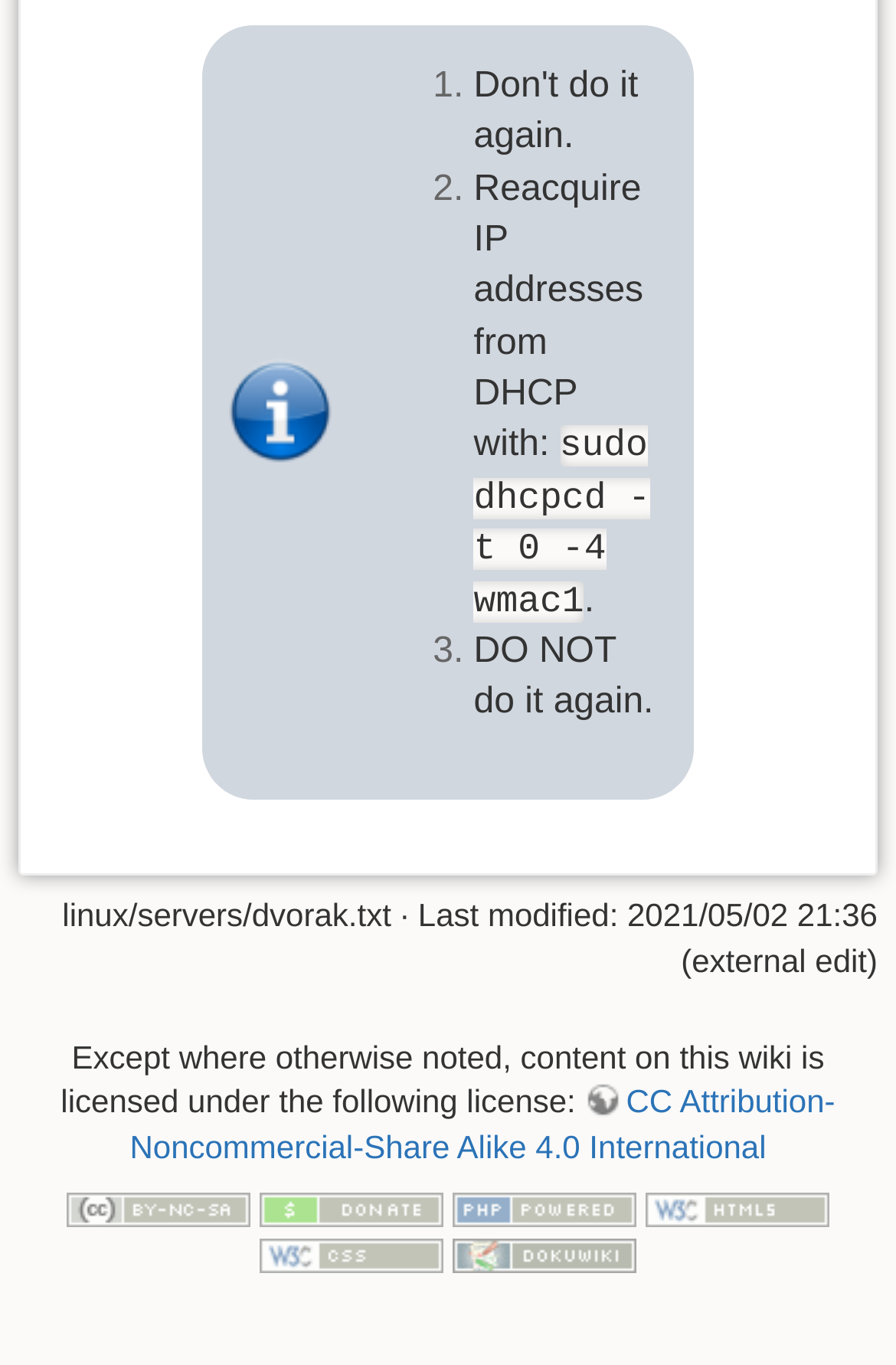Based on the image, please respond to the question with as much detail as possible:
When was the last modification of the dvorak.txt file?

I found the last modification time in the static text element that says '· Last modified: 2021/05/02 21:36 (external edit)'.